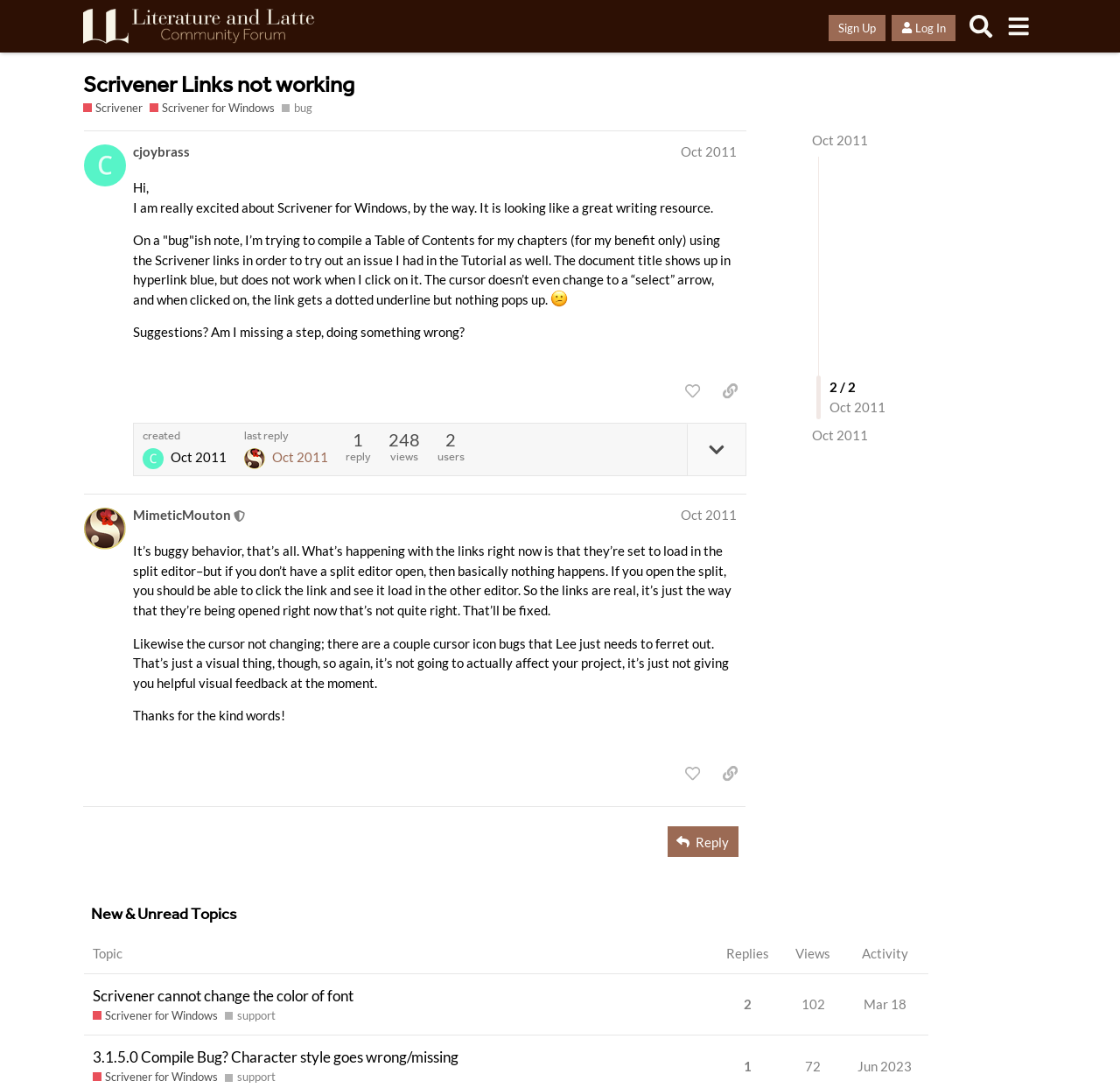Please determine the bounding box coordinates of the section I need to click to accomplish this instruction: "Reply".

[0.596, 0.76, 0.659, 0.788]